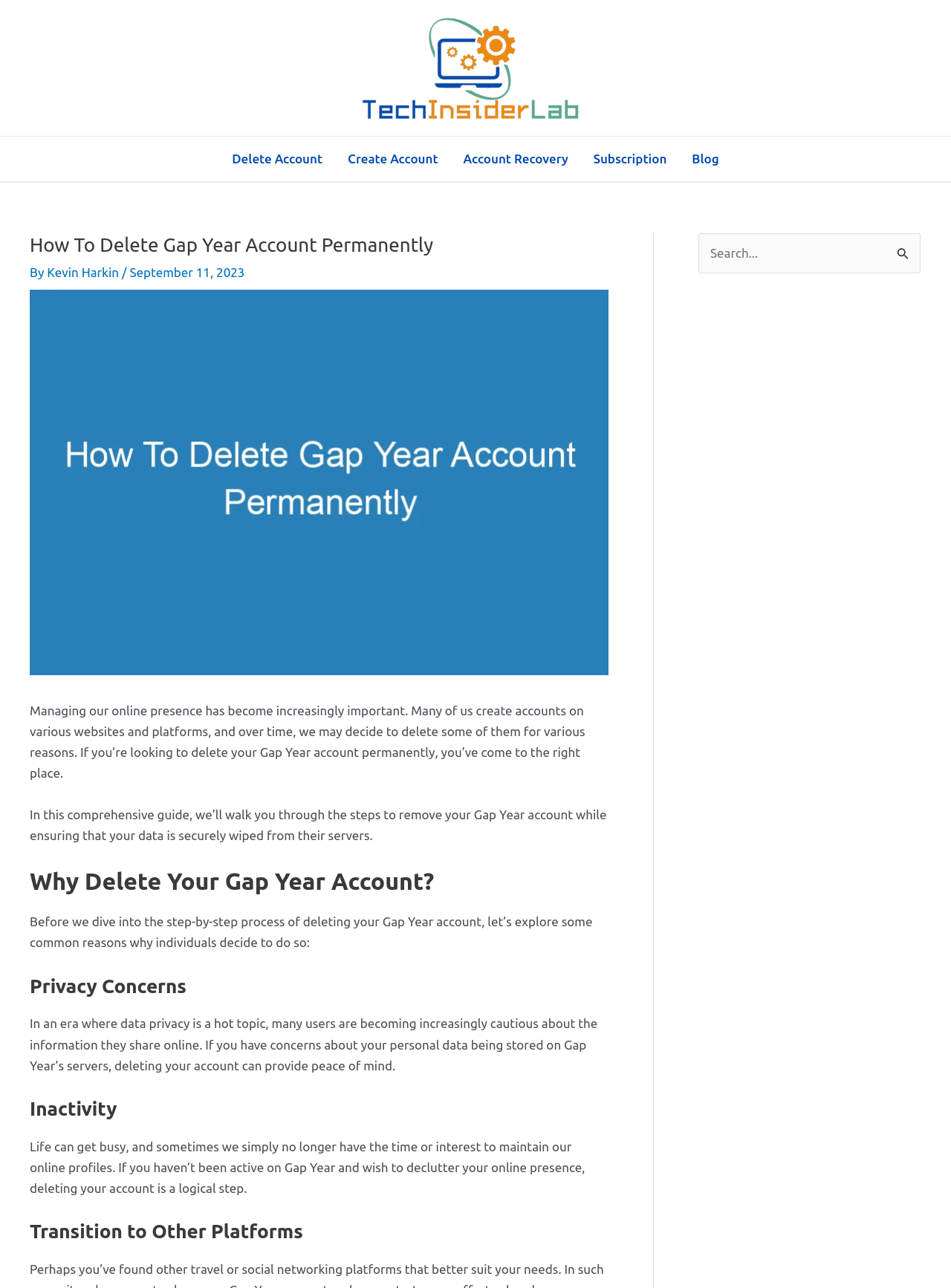Please identify the bounding box coordinates of the element on the webpage that should be clicked to follow this instruction: "Click the 'Account Recovery' link". The bounding box coordinates should be given as four float numbers between 0 and 1, formatted as [left, top, right, bottom].

[0.474, 0.106, 0.611, 0.141]